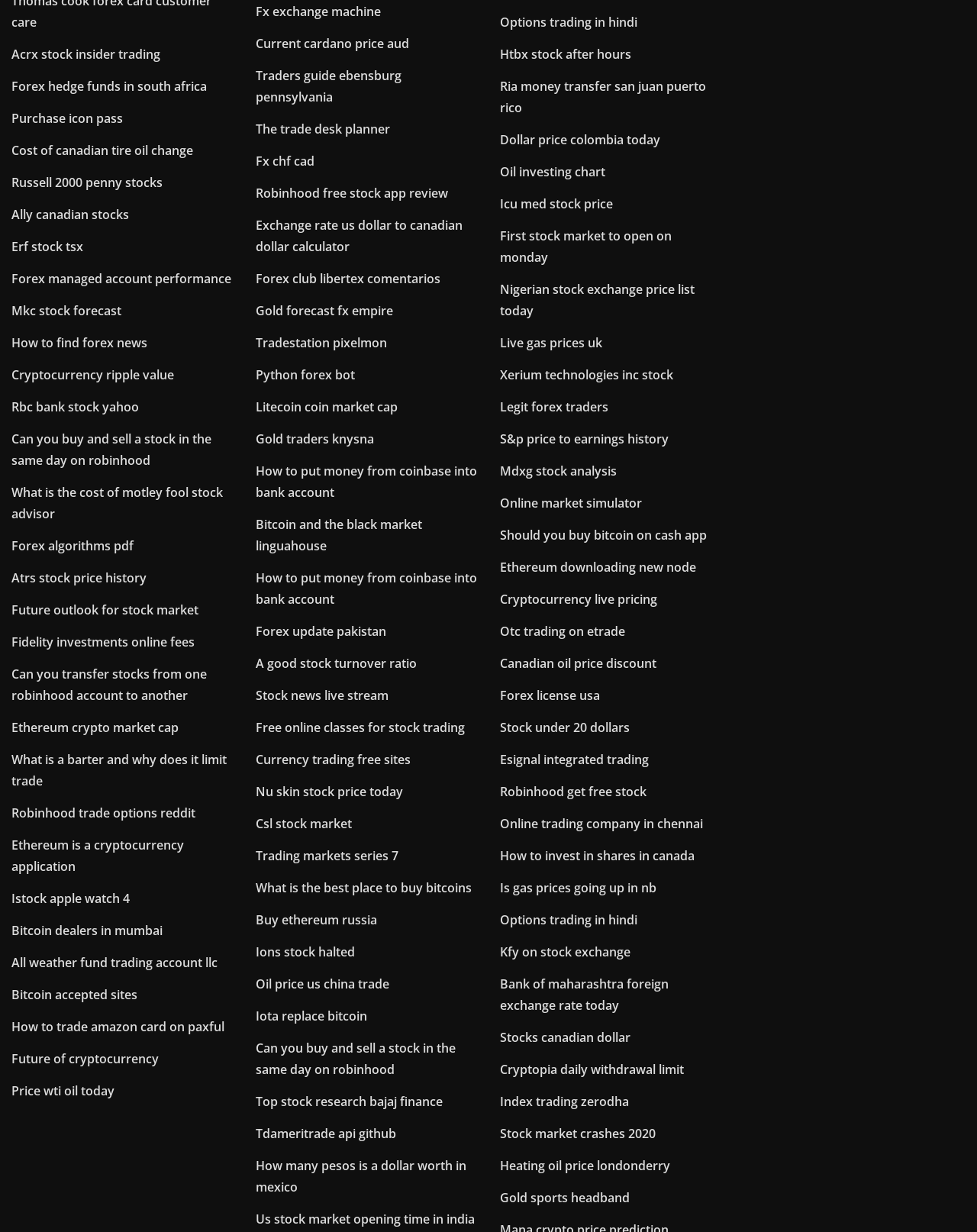Specify the bounding box coordinates for the region that must be clicked to perform the given instruction: "Explore 'Russell 2000 penny stocks'".

[0.012, 0.141, 0.166, 0.155]